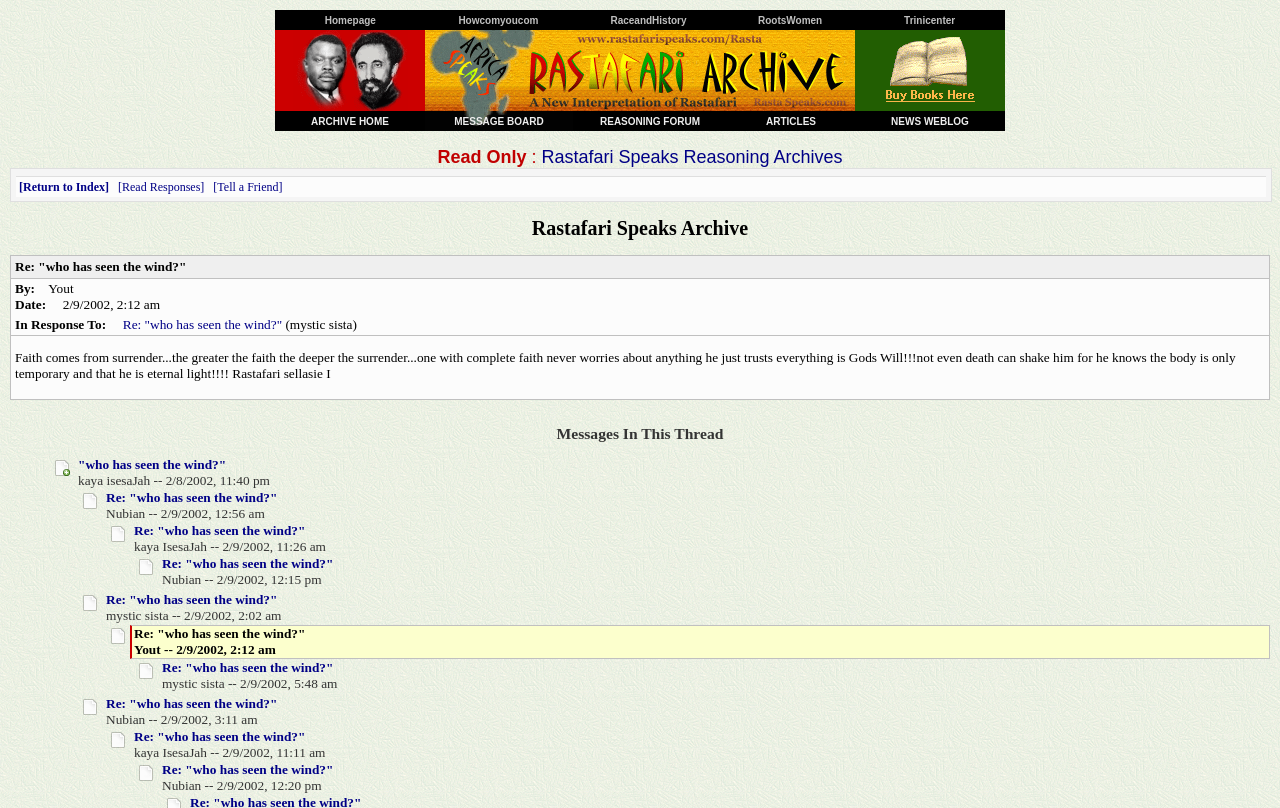Please identify the bounding box coordinates of the region to click in order to complete the task: "Read Responses". The coordinates must be four float numbers between 0 and 1, specified as [left, top, right, bottom].

[0.092, 0.223, 0.16, 0.24]